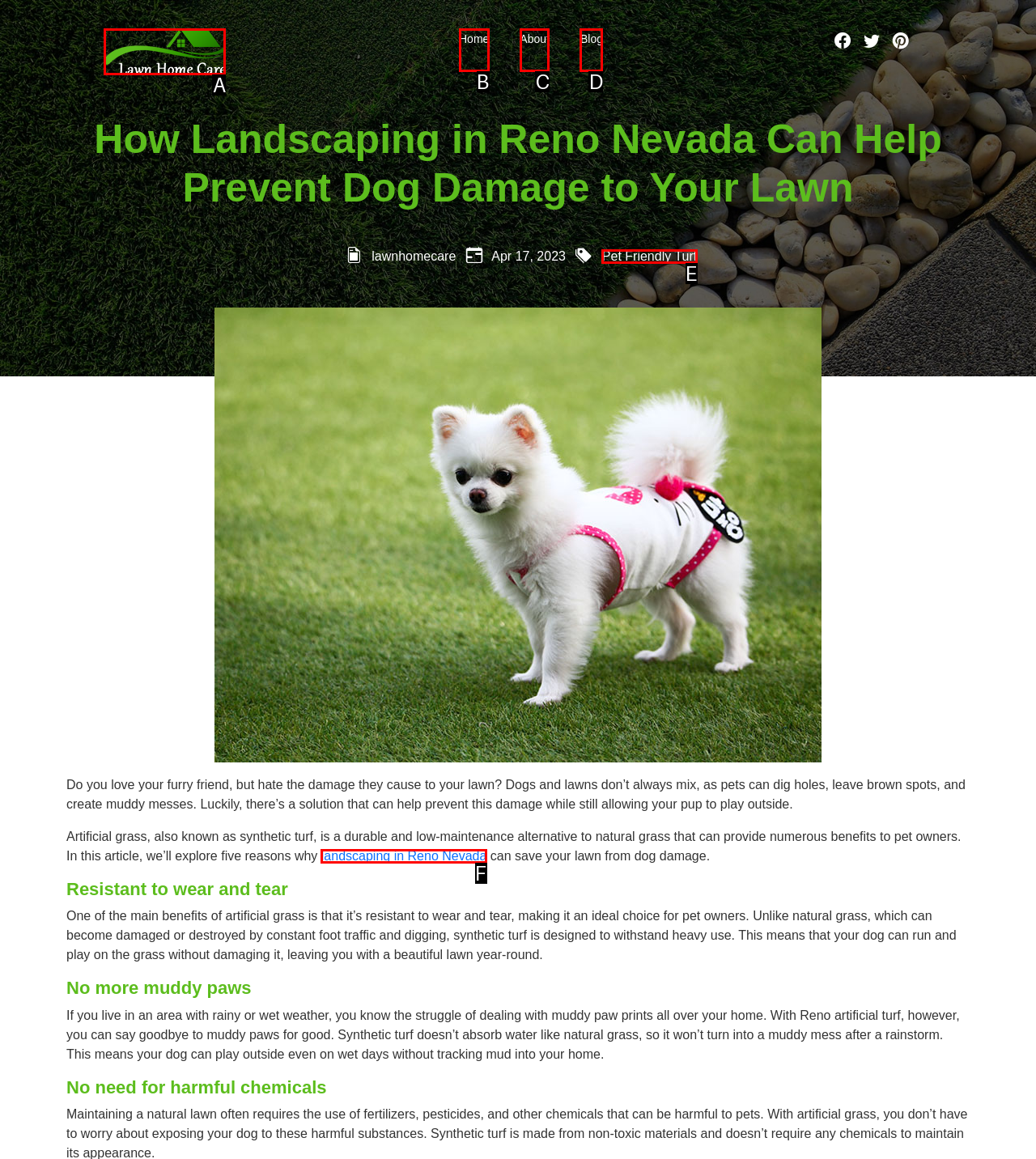Which option is described as follows: Pet Friendly Turf
Answer with the letter of the matching option directly.

E